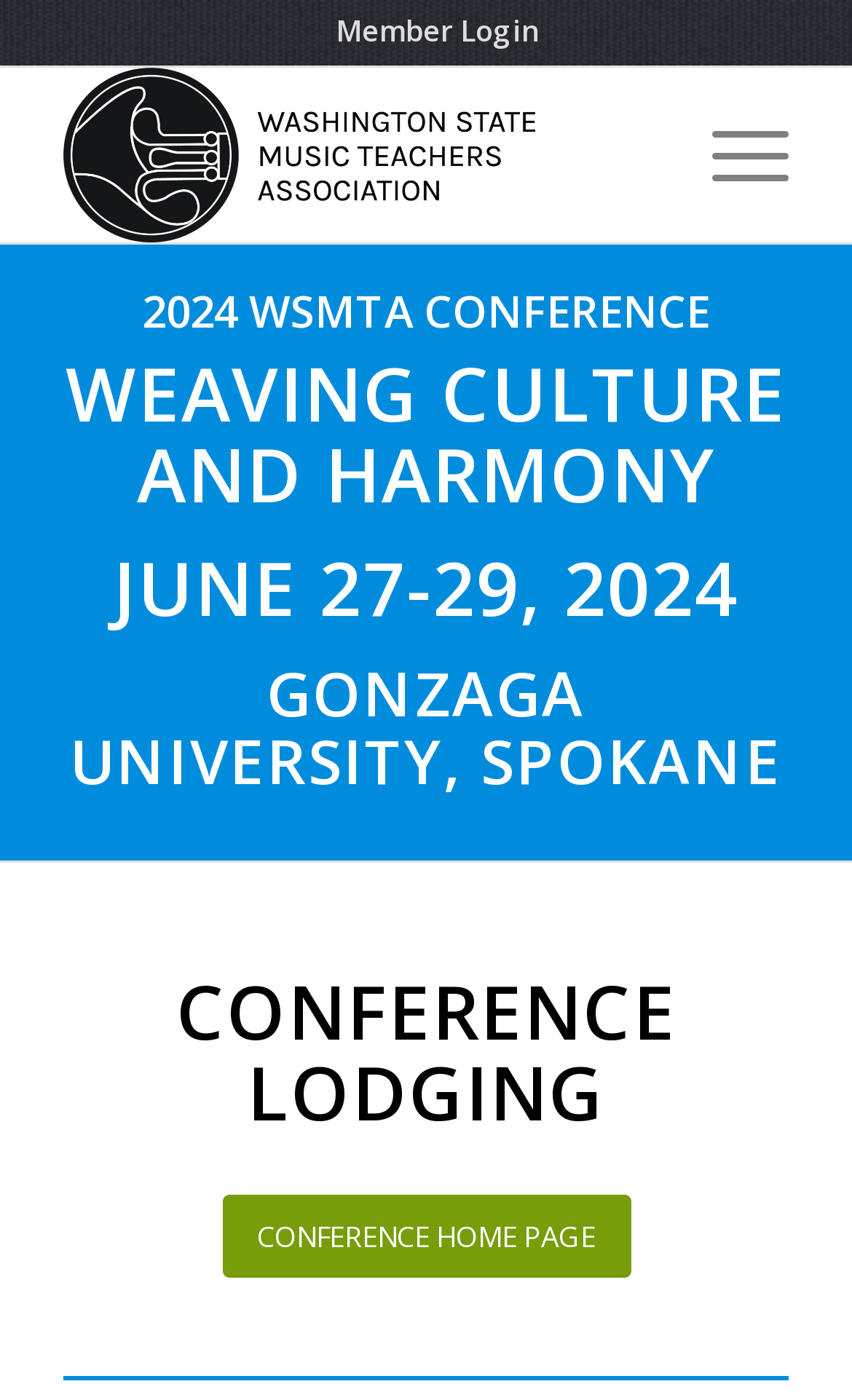What is the purpose of the 'CONFERENCE LODGING' section?
From the image, respond with a single word or phrase.

To provide information about conference lodging